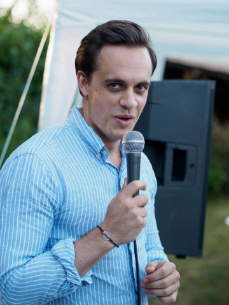Provide a brief response to the question below using a single word or phrase: 
What is the color of Arnaud's shirt?

Light blue